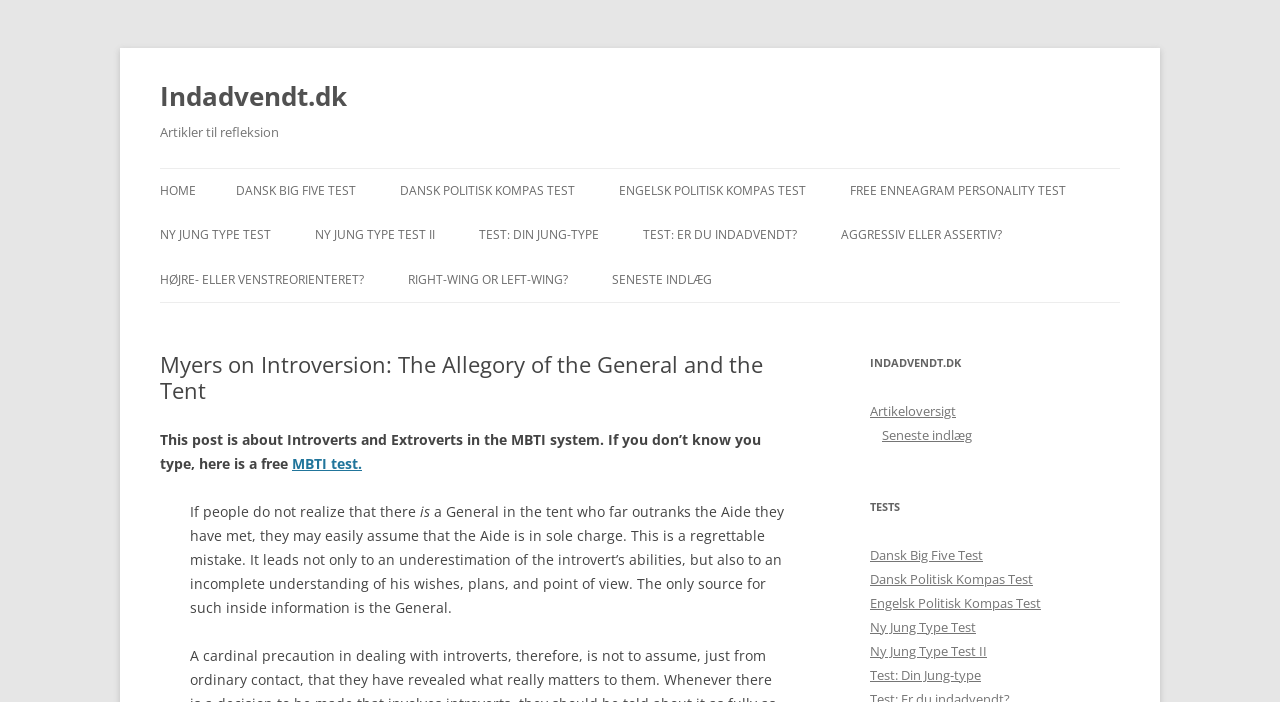What is the first test mentioned in the 'TESTS' section?
Using the image, give a concise answer in the form of a single word or short phrase.

Dansk Big Five Test